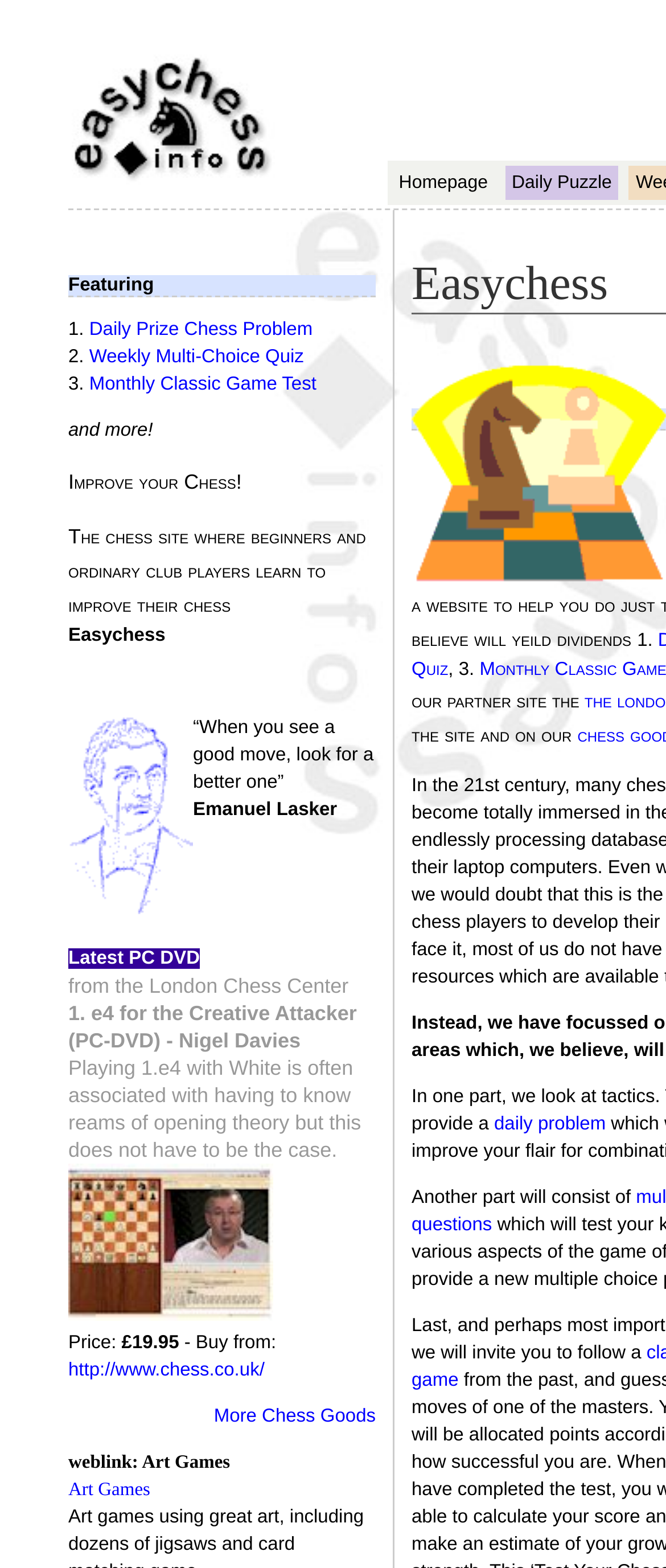Identify and provide the bounding box coordinates of the UI element described: "Daily Prize Chess Problem". The coordinates should be formatted as [left, top, right, bottom], with each number being a float between 0 and 1.

[0.134, 0.204, 0.469, 0.217]